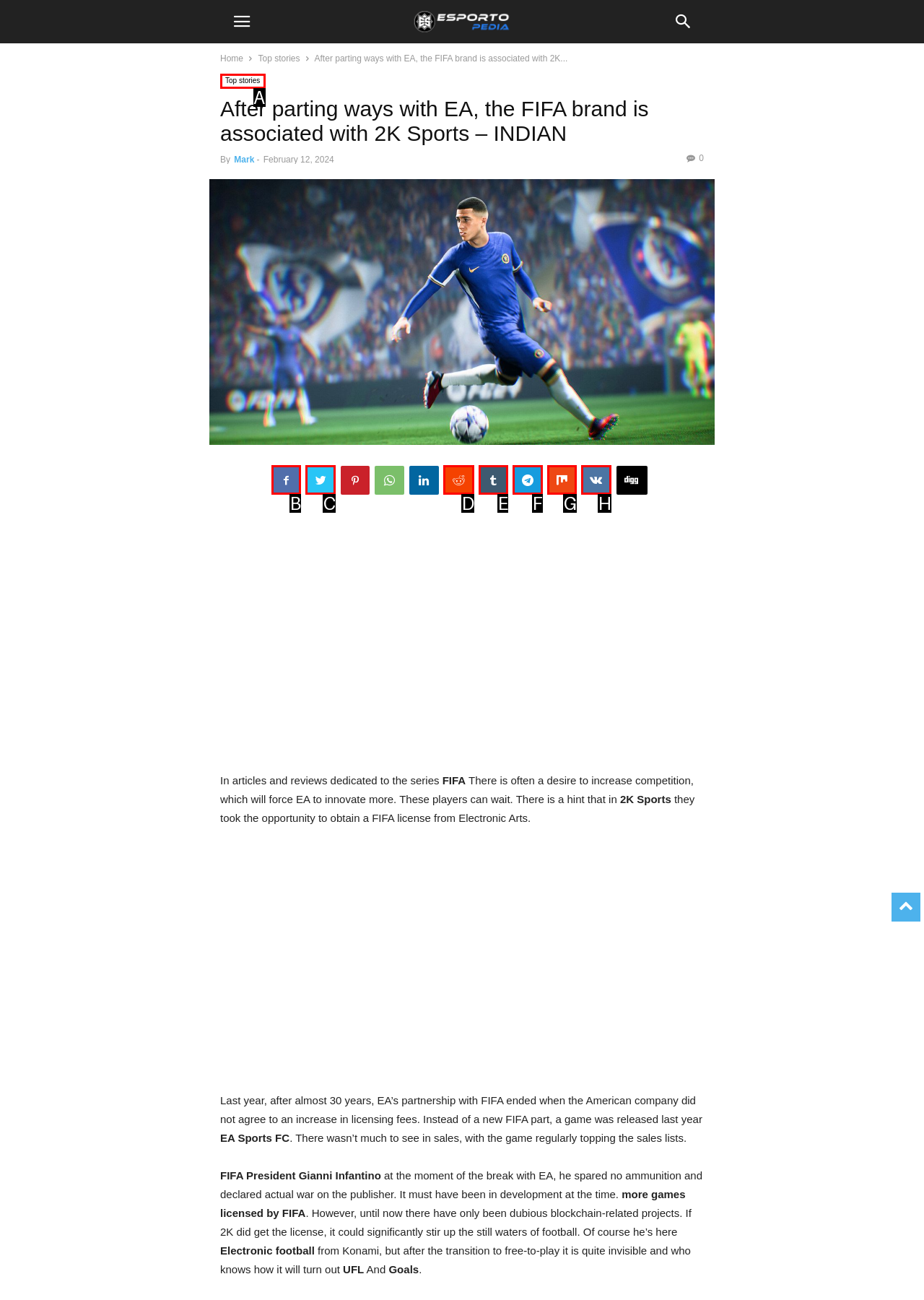Find the HTML element that matches the description provided: Top stories
Answer using the corresponding option letter.

A